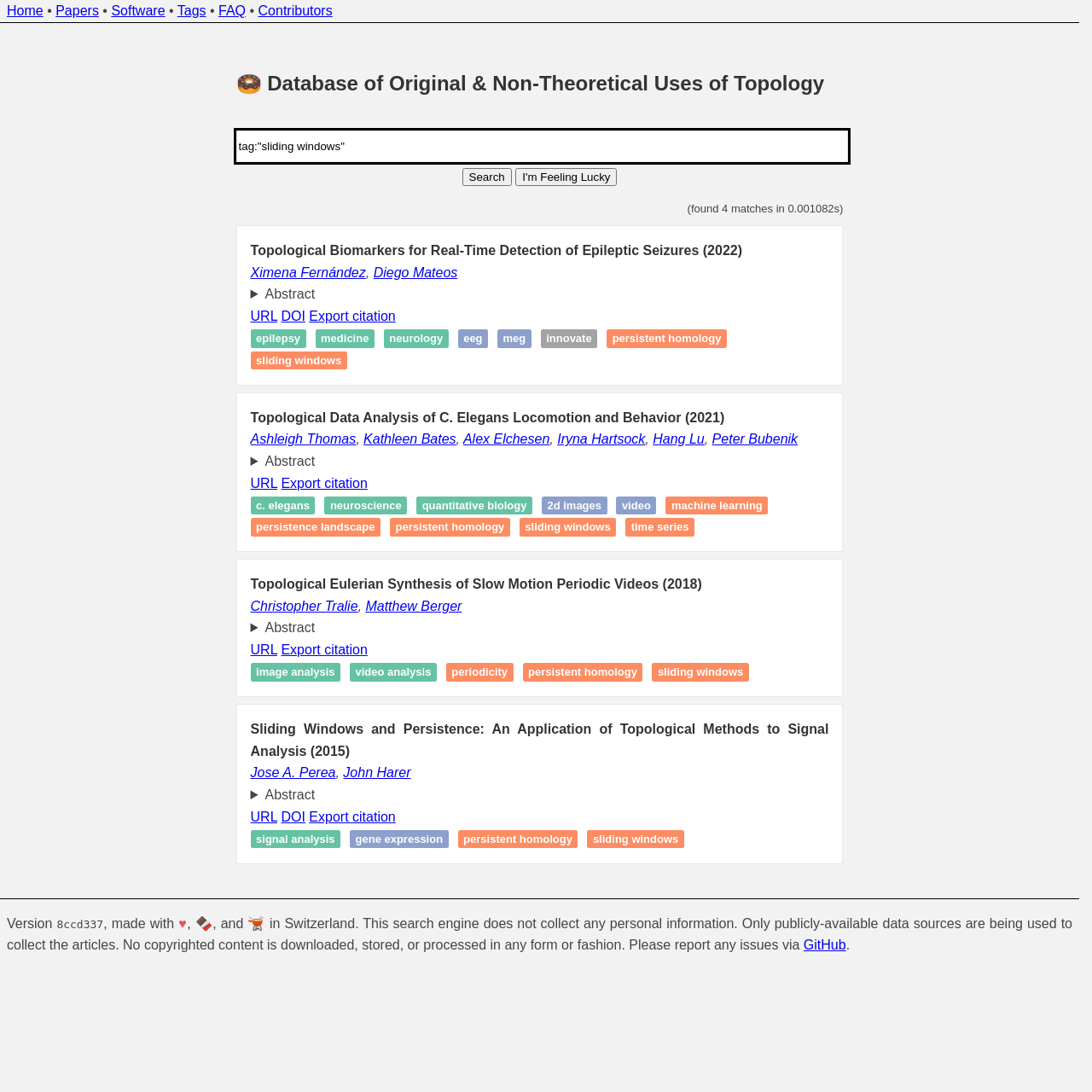Please specify the bounding box coordinates in the format (top-left x, top-left y, bottom-right x, bottom-right y), with values ranging from 0 to 1. Identify the bounding box for the UI component described as follows: I'm Feeling Lucky

[0.472, 0.154, 0.565, 0.17]